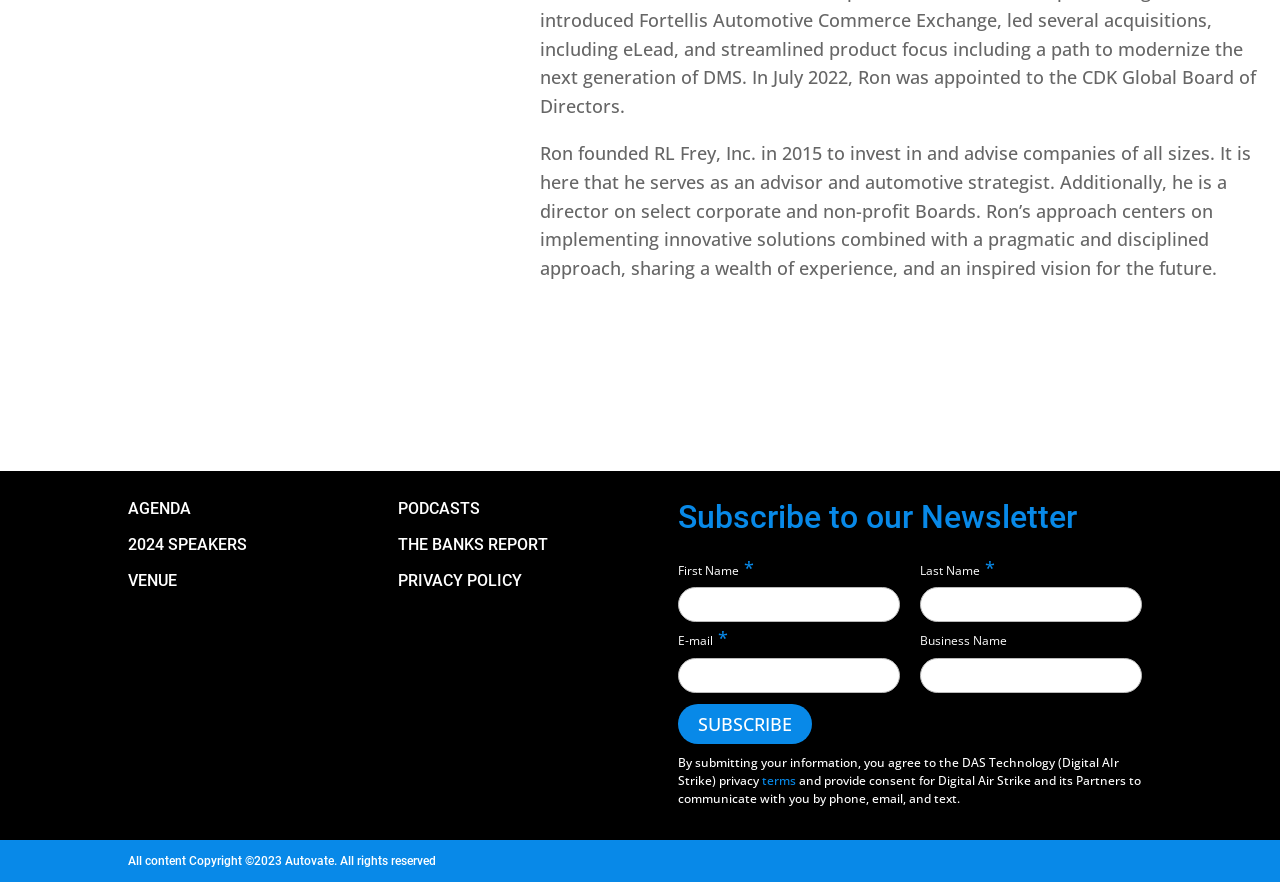What is the name of the report mentioned on the page?
Give a detailed response to the question by analyzing the screenshot.

One of the heading elements on the page is 'THE BANKS REPORT', indicating that the name of the report mentioned on the page is The Banks Report.